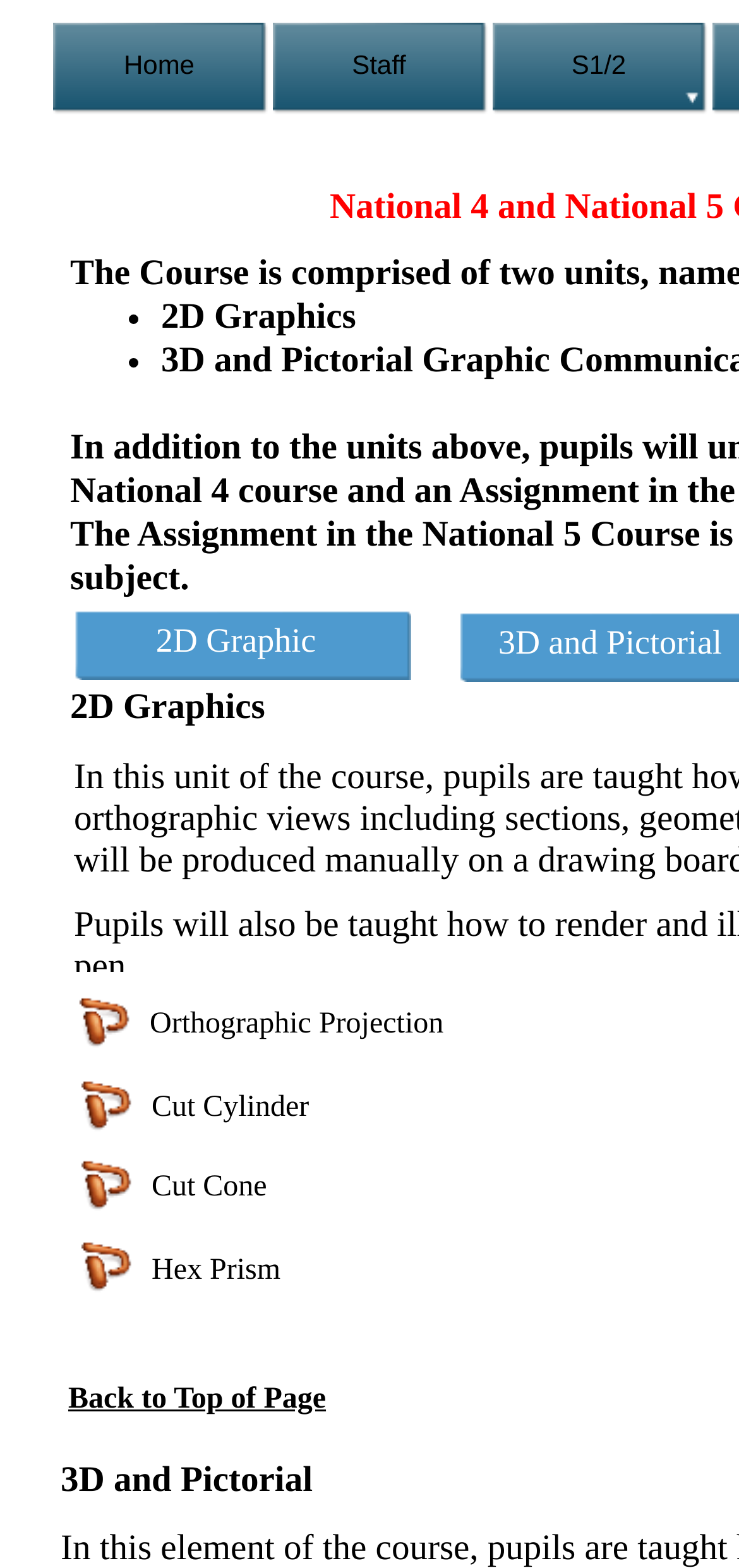Answer the question using only a single word or phrase: 
What is the second item in the list?

2D Graphics